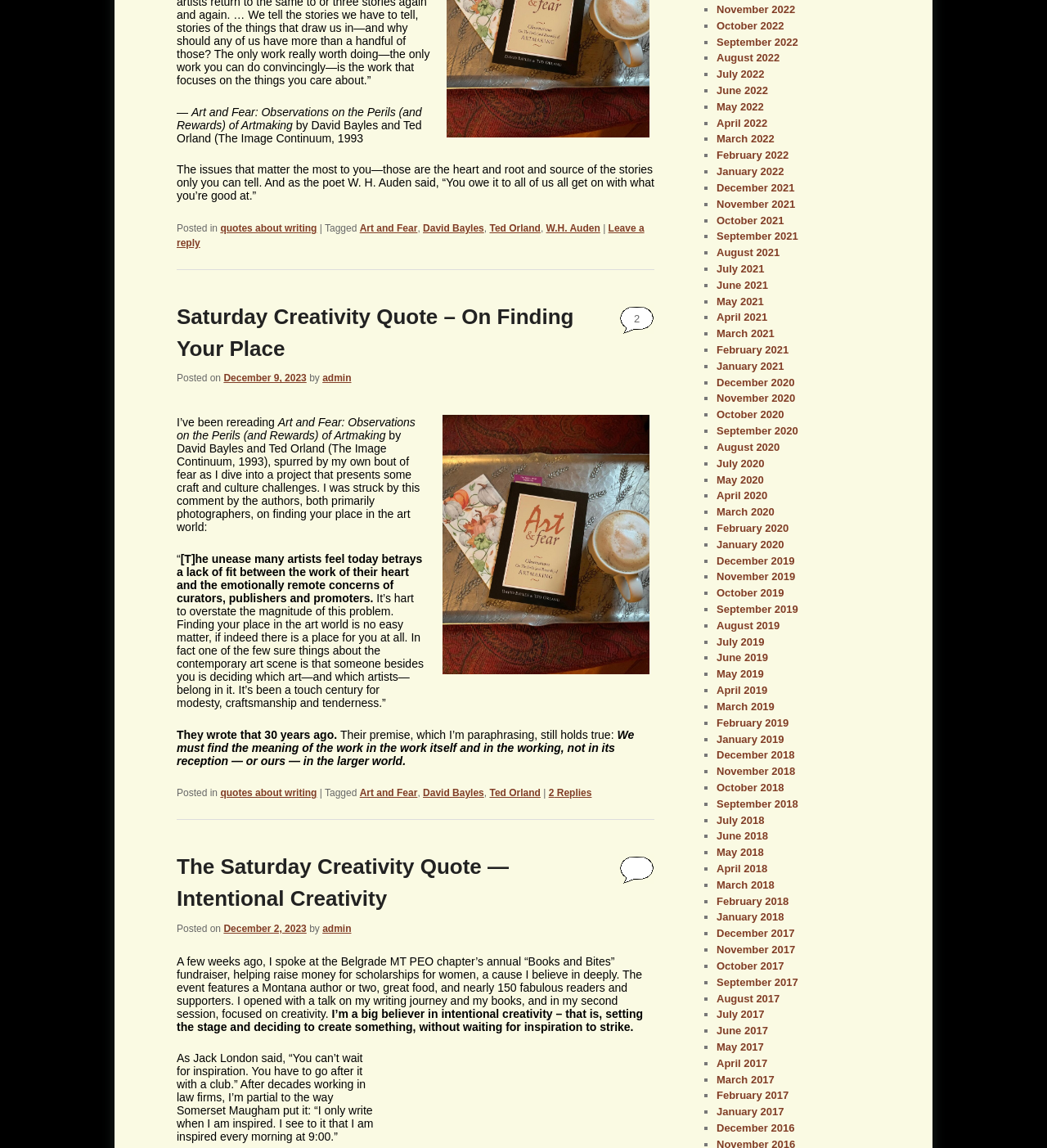Please specify the bounding box coordinates of the clickable region necessary for completing the following instruction: "Click on the 'quotes about writing' link". The coordinates must consist of four float numbers between 0 and 1, i.e., [left, top, right, bottom].

[0.21, 0.194, 0.303, 0.204]